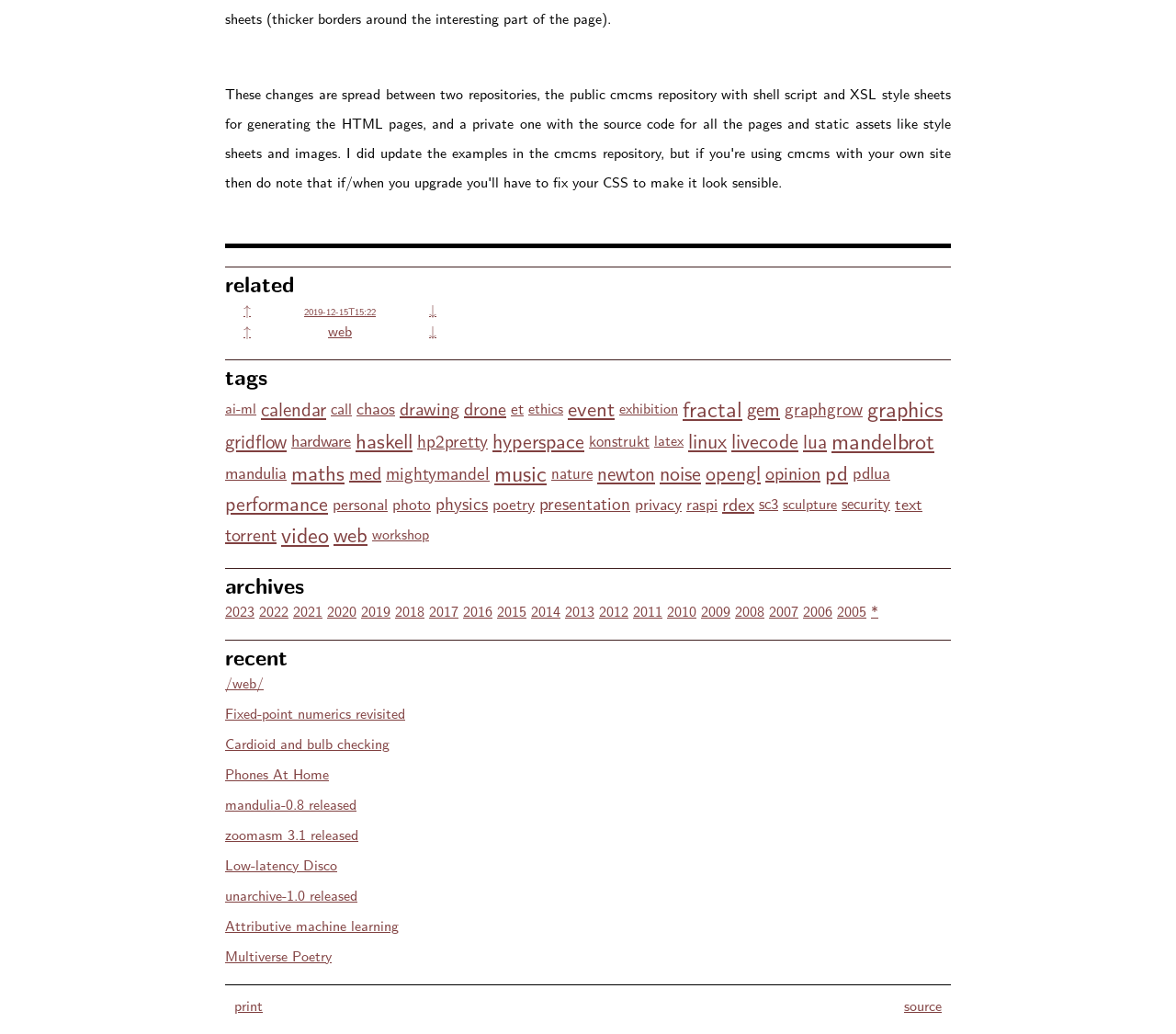Bounding box coordinates must be specified in the format (top-left x, top-left y, bottom-right x, bottom-right y). All values should be floating point numbers between 0 and 1. What are the bounding box coordinates of the UI element described as: 2021

[0.249, 0.58, 0.274, 0.601]